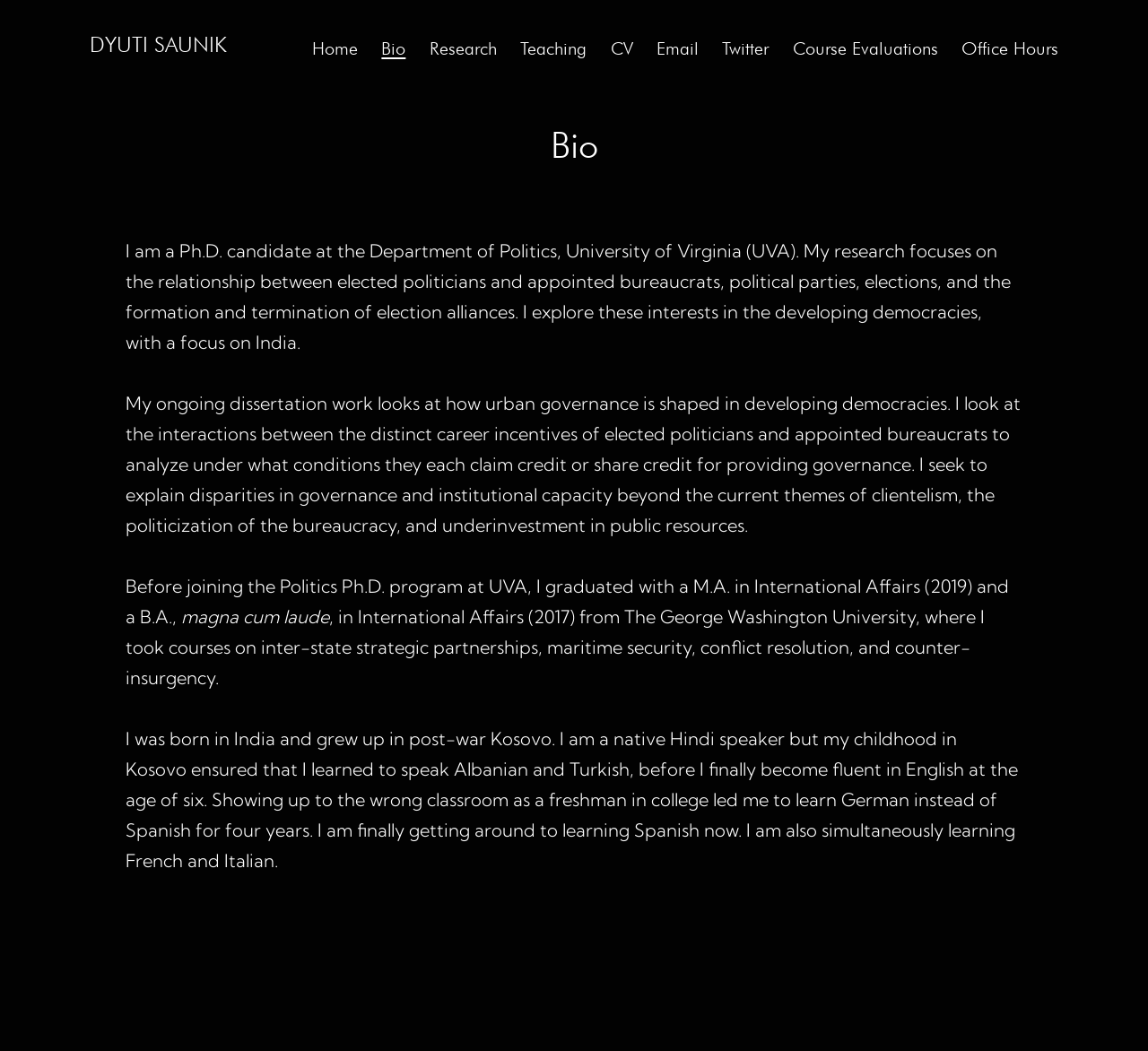Please determine the bounding box coordinates of the element to click on in order to accomplish the following task: "Click on the 'Home' link". Ensure the coordinates are four float numbers ranging from 0 to 1, i.e., [left, top, right, bottom].

[0.262, 0.026, 0.322, 0.068]